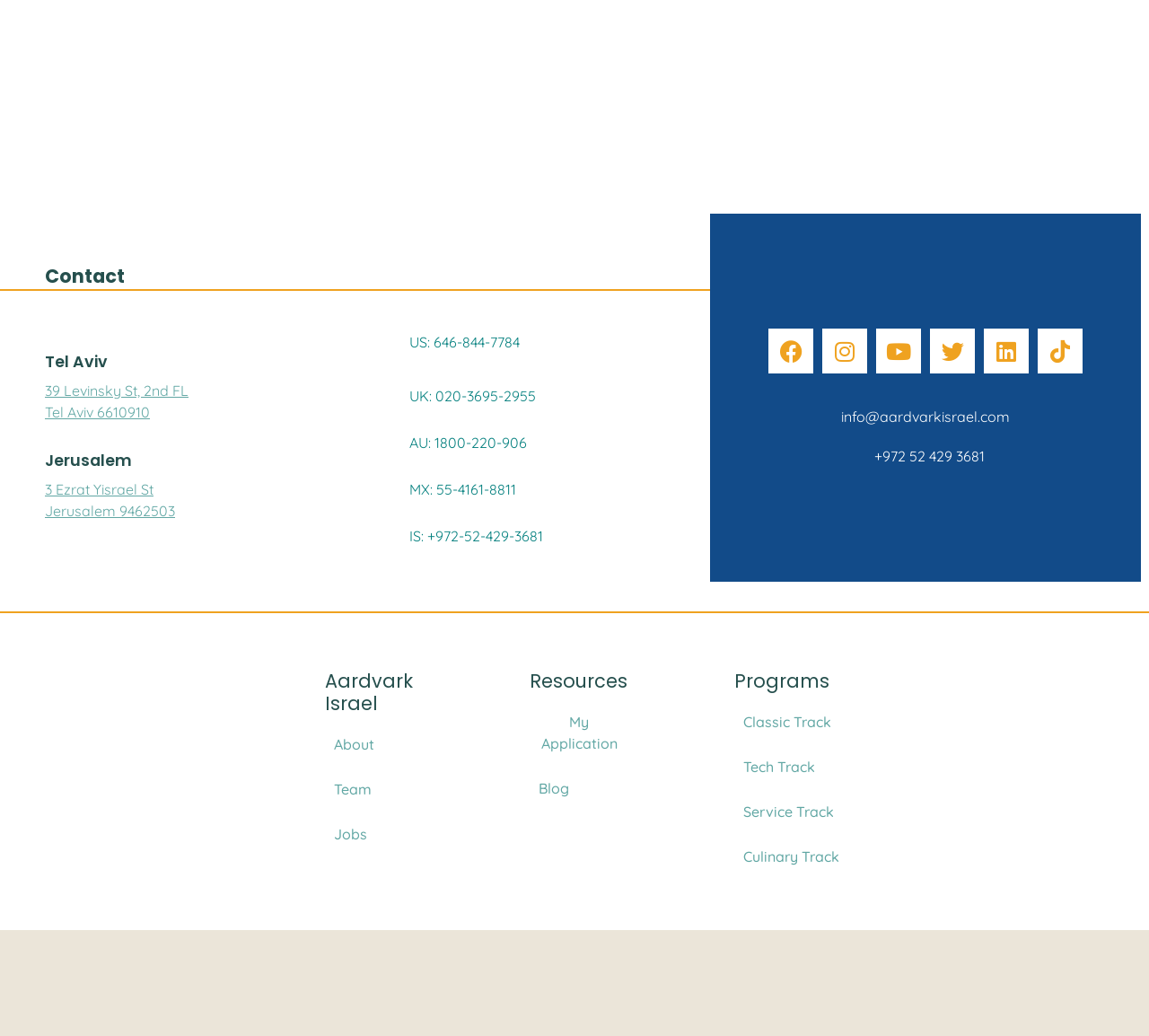Determine the bounding box coordinates for the area that should be clicked to carry out the following instruction: "Click the Gofrugal brand logo".

None